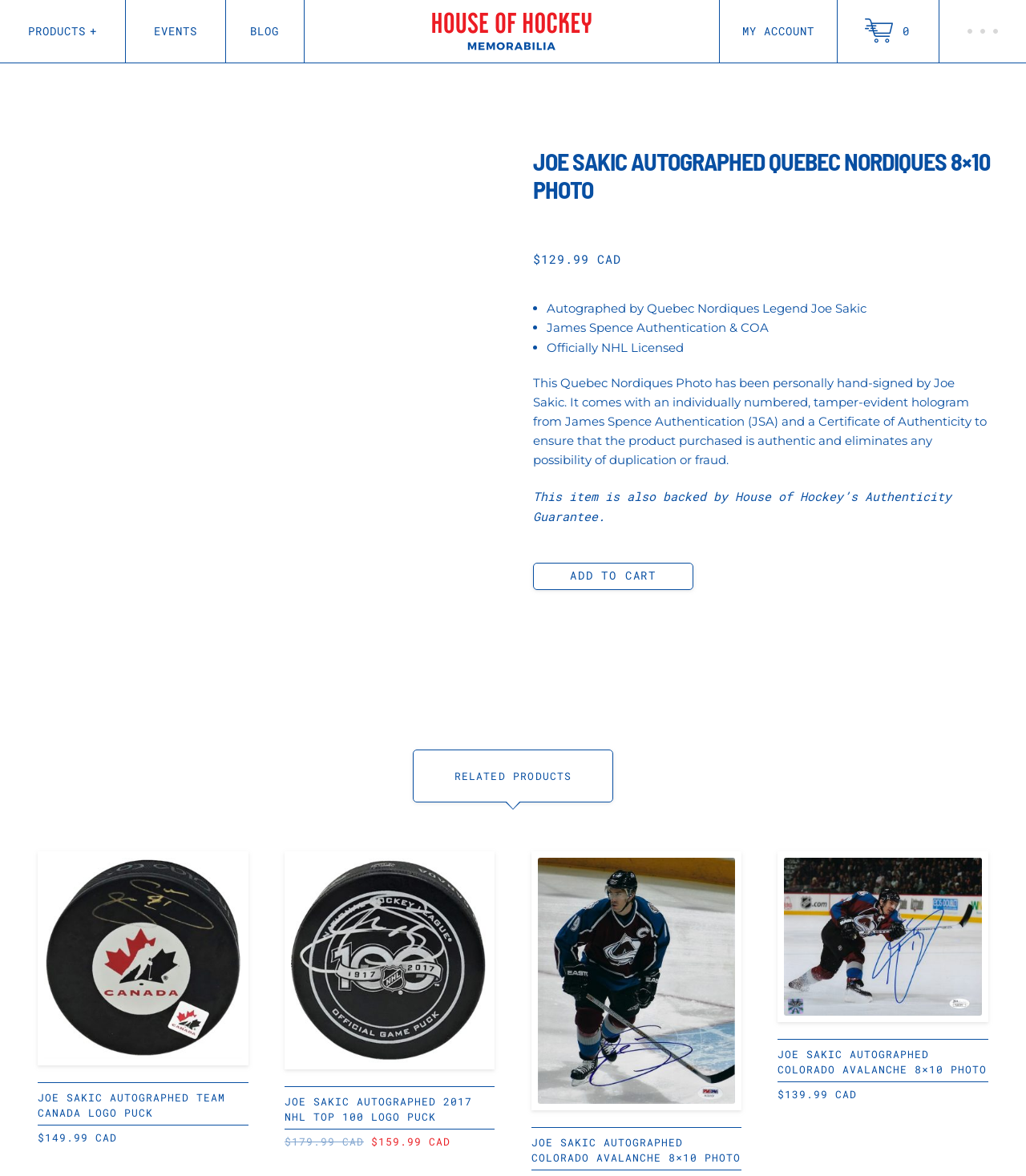What is the guarantee provided by House of Hockey?
Based on the screenshot, answer the question with a single word or phrase.

Authenticity Guarantee